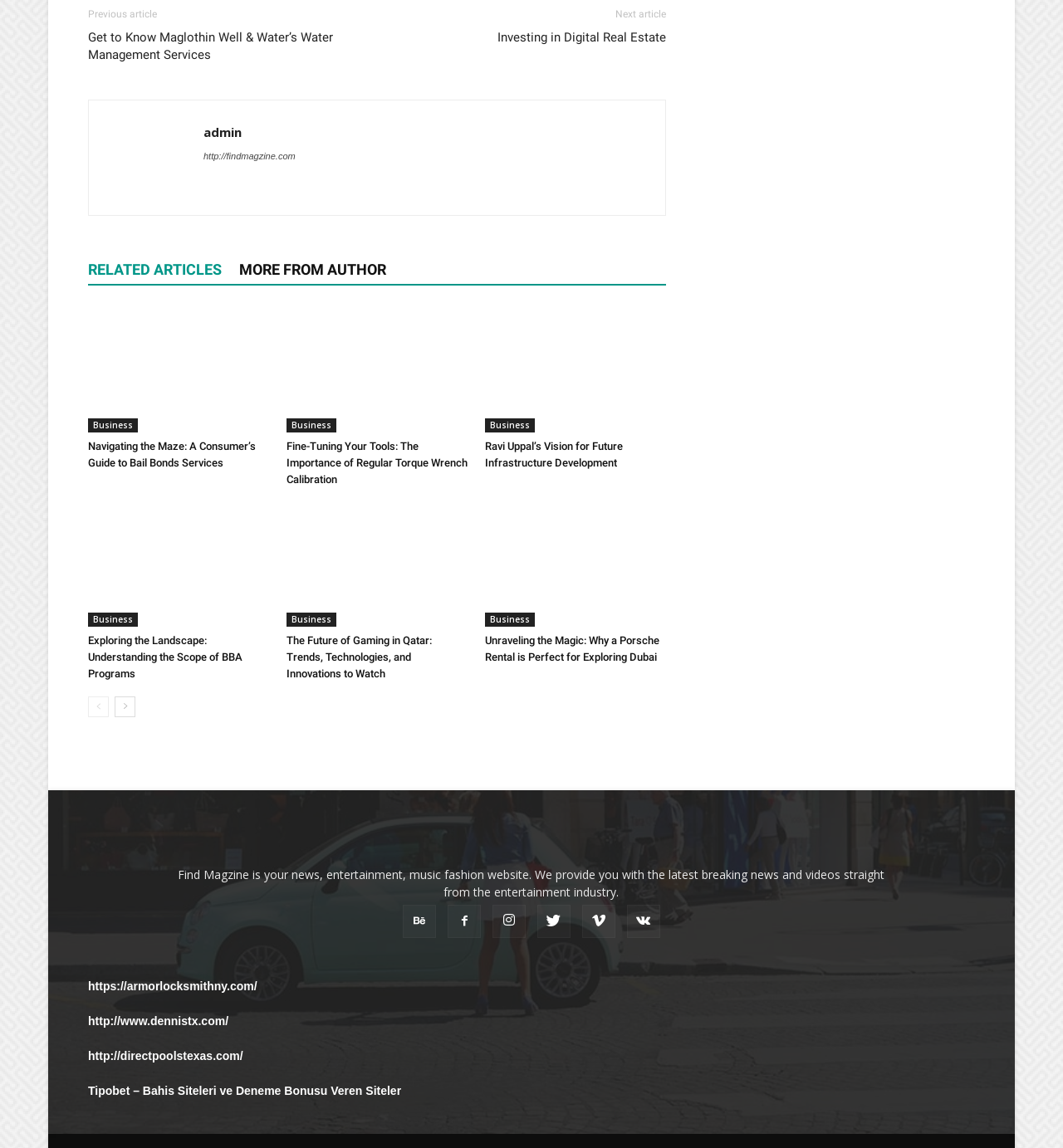What is the name of the website?
Based on the screenshot, respond with a single word or phrase.

Find Magzine